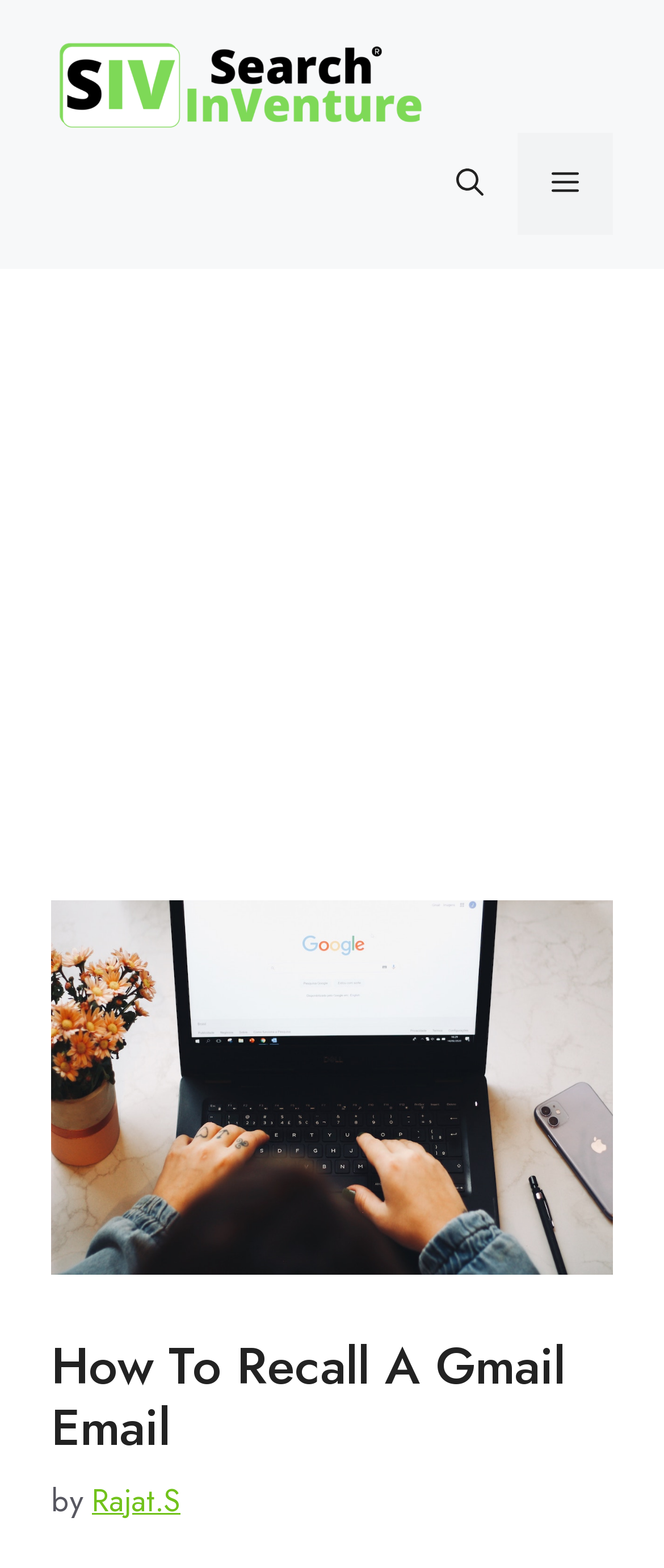Determine the bounding box coordinates of the UI element described below. Use the format (top-left x, top-left y, bottom-right x, bottom-right y) with floating point numbers between 0 and 1: Rajat.S

[0.138, 0.943, 0.272, 0.971]